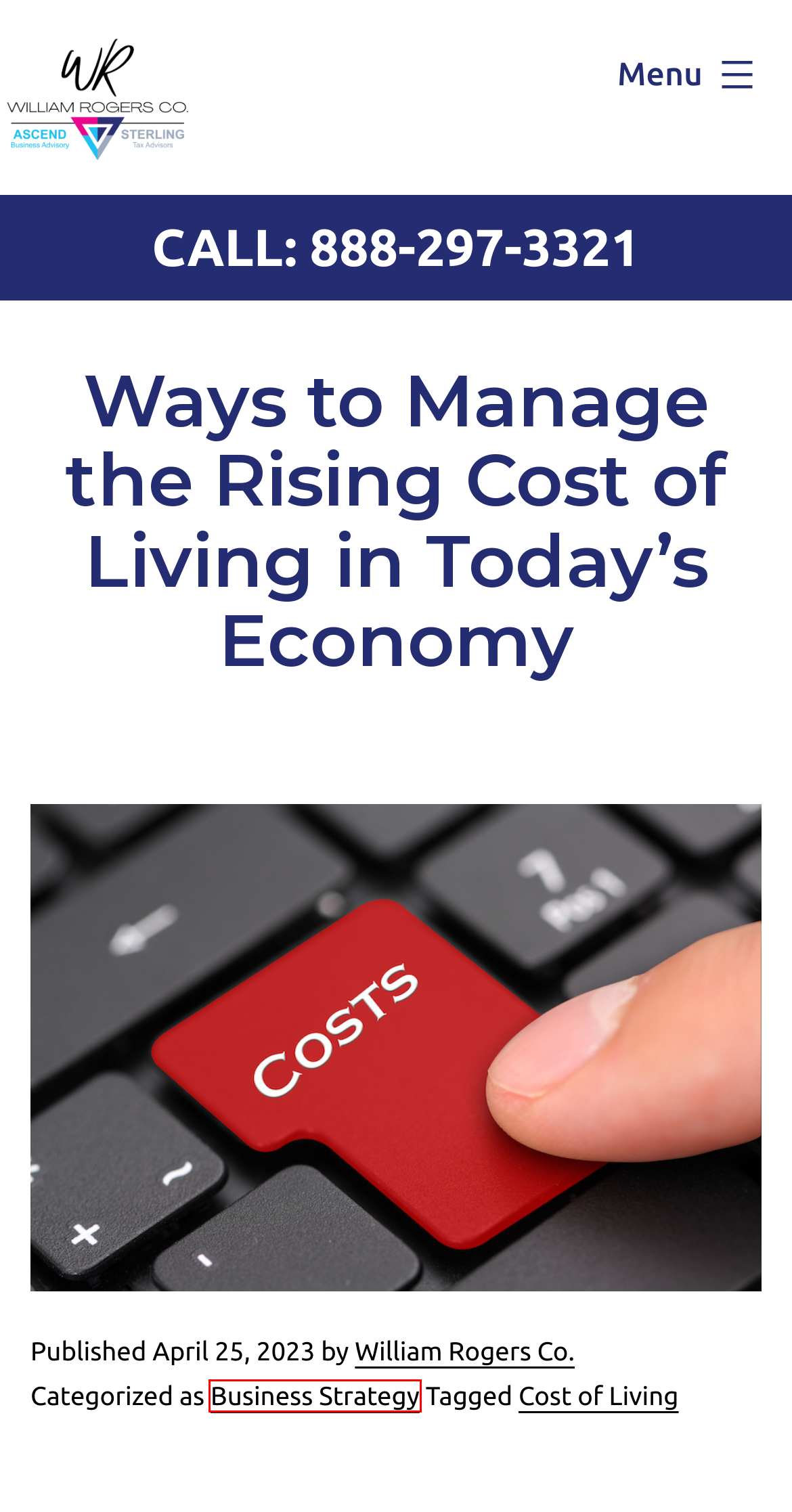Analyze the screenshot of a webpage featuring a red rectangle around an element. Pick the description that best fits the new webpage after interacting with the element inside the red bounding box. Here are the candidates:
A. Mergers and Acquisitions Archives - WR Company
B. Taking Business & Personal Wealth to New Heights - WR Company
C. Cost of Living Archives - WR Company
D. Taxes Archives - WR Company
E. William Rogers Co., Author at WR Company
F. Business Plan Archives - WR Company
G. ASCEND Business Advisory Archives - WR Company
H. Business Strategy Archives - WR Company

H